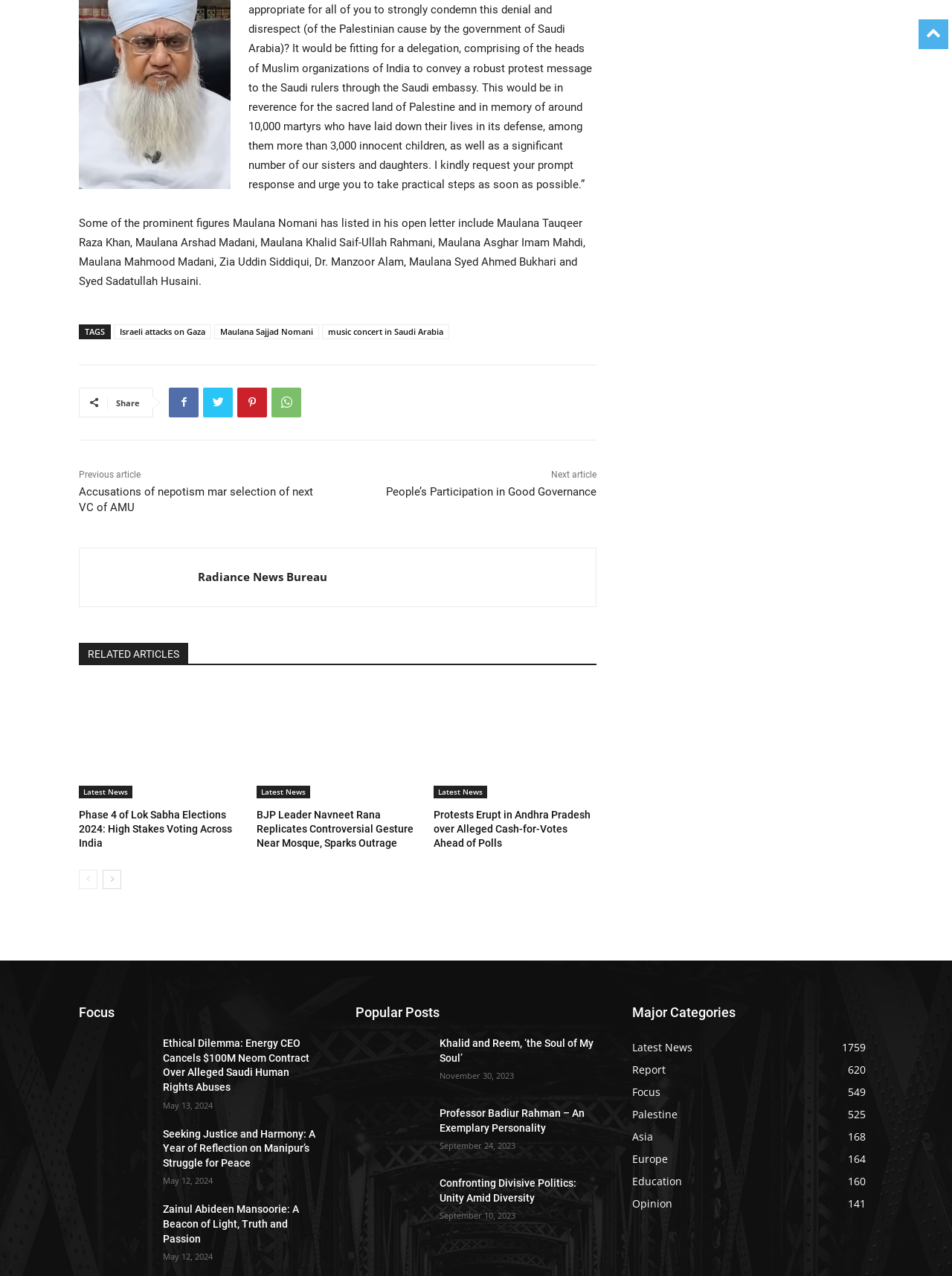Please predict the bounding box coordinates of the element's region where a click is necessary to complete the following instruction: "Go to the next page". The coordinates should be represented by four float numbers between 0 and 1, i.e., [left, top, right, bottom].

[0.108, 0.68, 0.127, 0.695]